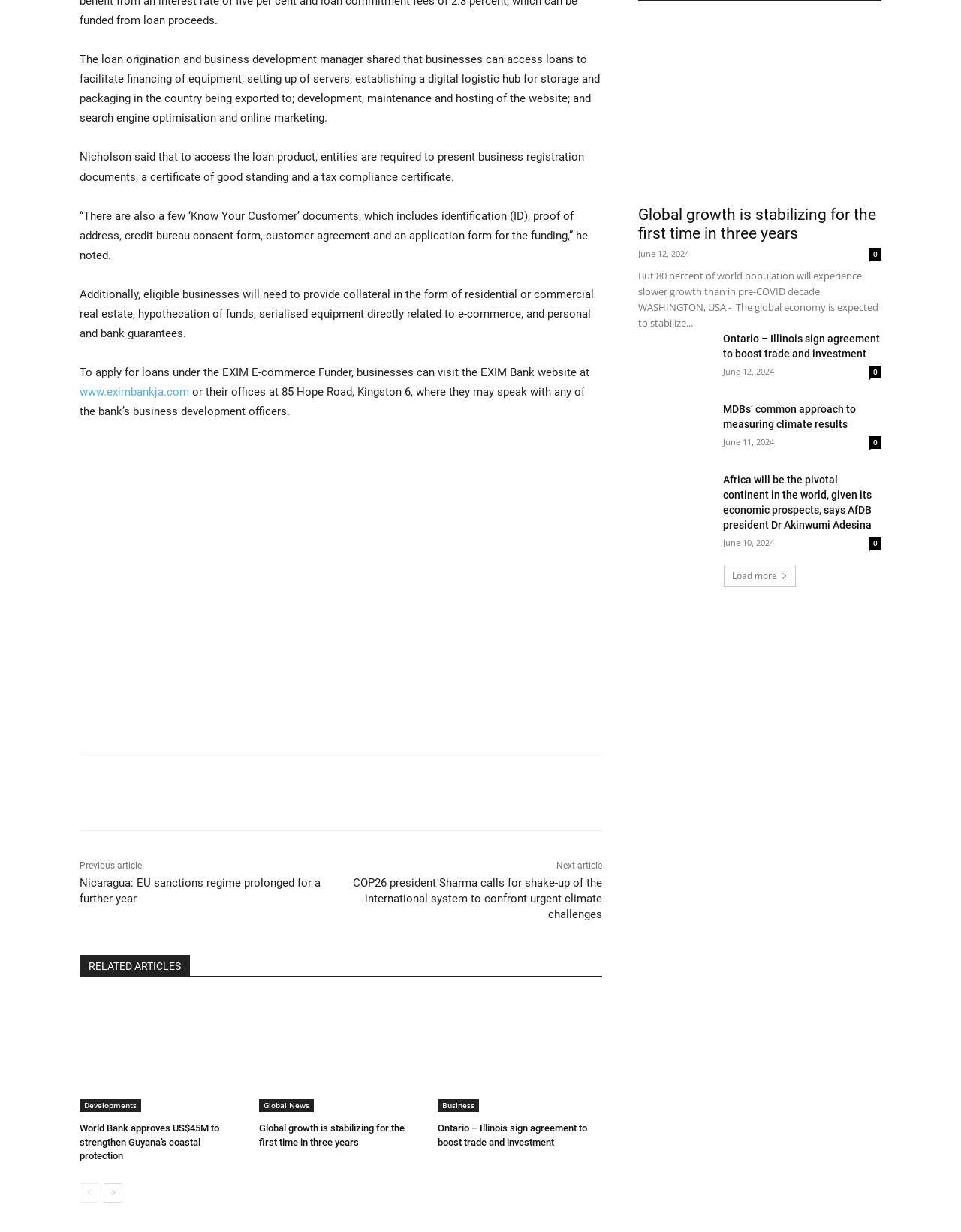Can you give a comprehensive explanation to the question given the content of the image?
What is required to apply for the loan product?

I found the answer by reading the text in the StaticText element with ID 451, which mentions that entities are required to present business registration documents, a certificate of good standing and a tax compliance certificate to access the loan product.